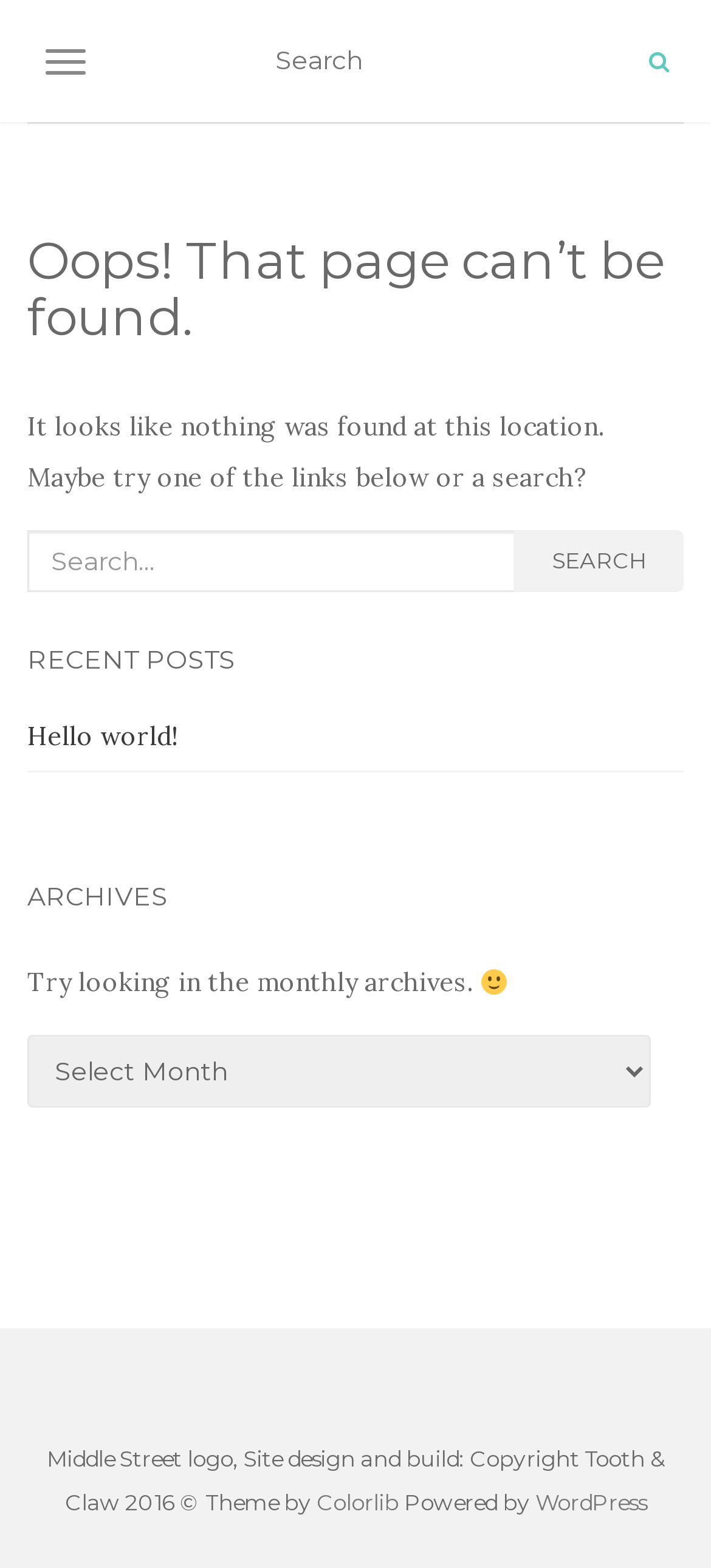Identify the coordinates of the bounding box for the element that must be clicked to accomplish the instruction: "Click on recent post 'Hello world!'".

[0.038, 0.459, 0.249, 0.48]